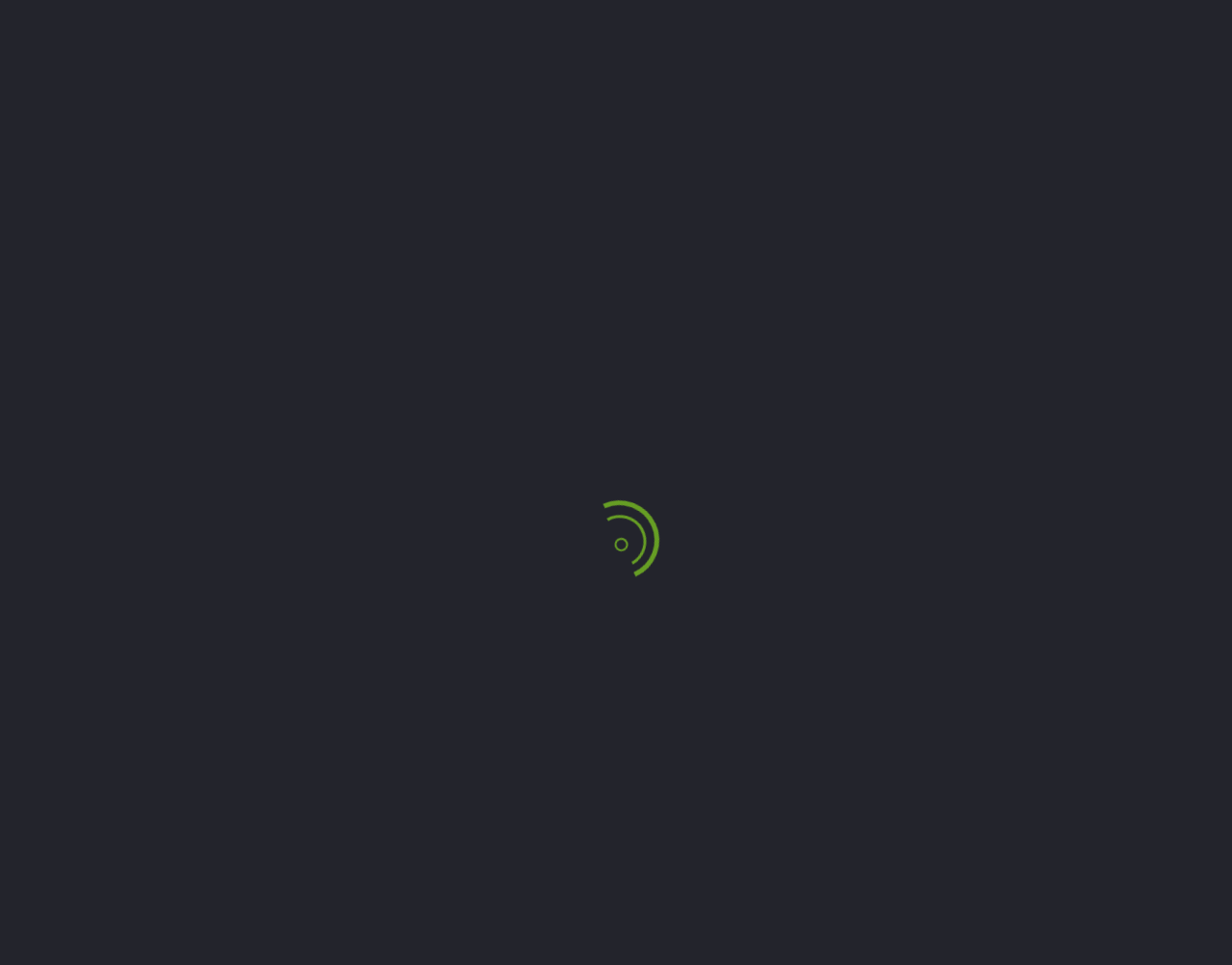Given the description of the UI element: "Contact", predict the bounding box coordinates in the form of [left, top, right, bottom], with each value being a float between 0 and 1.

[0.878, 0.015, 0.95, 0.059]